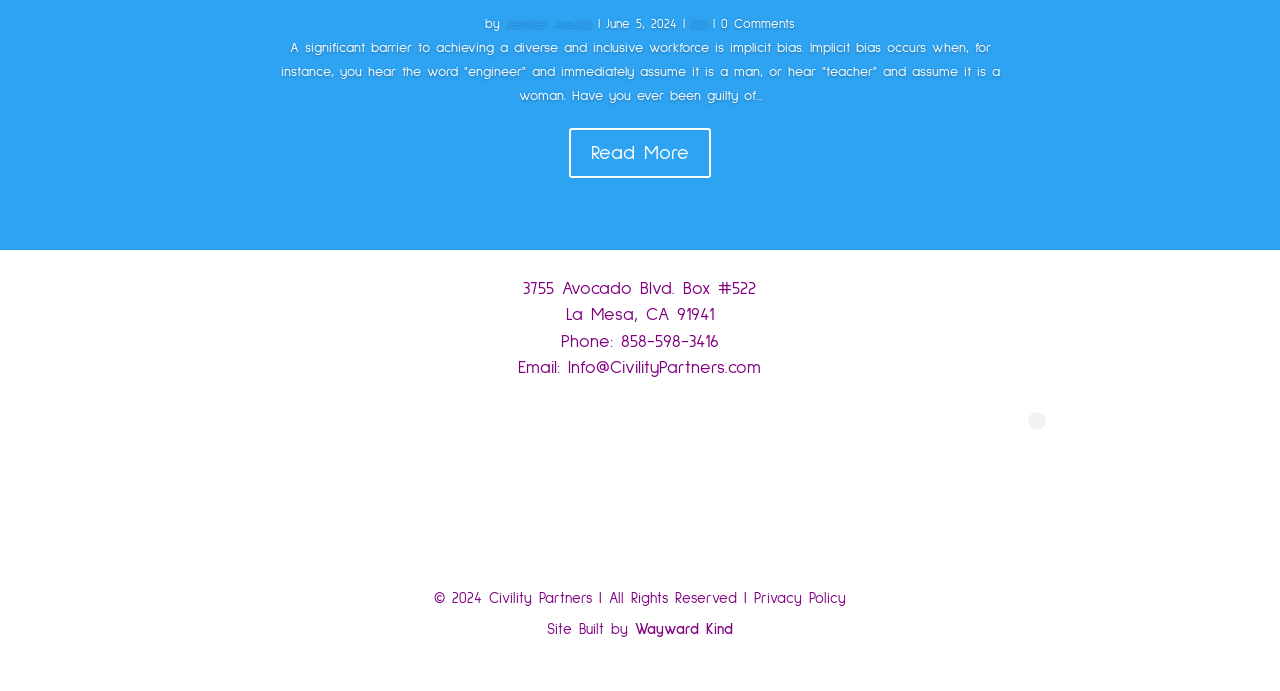Please give a one-word or short phrase response to the following question: 
How many social media links are present on the webpage?

5